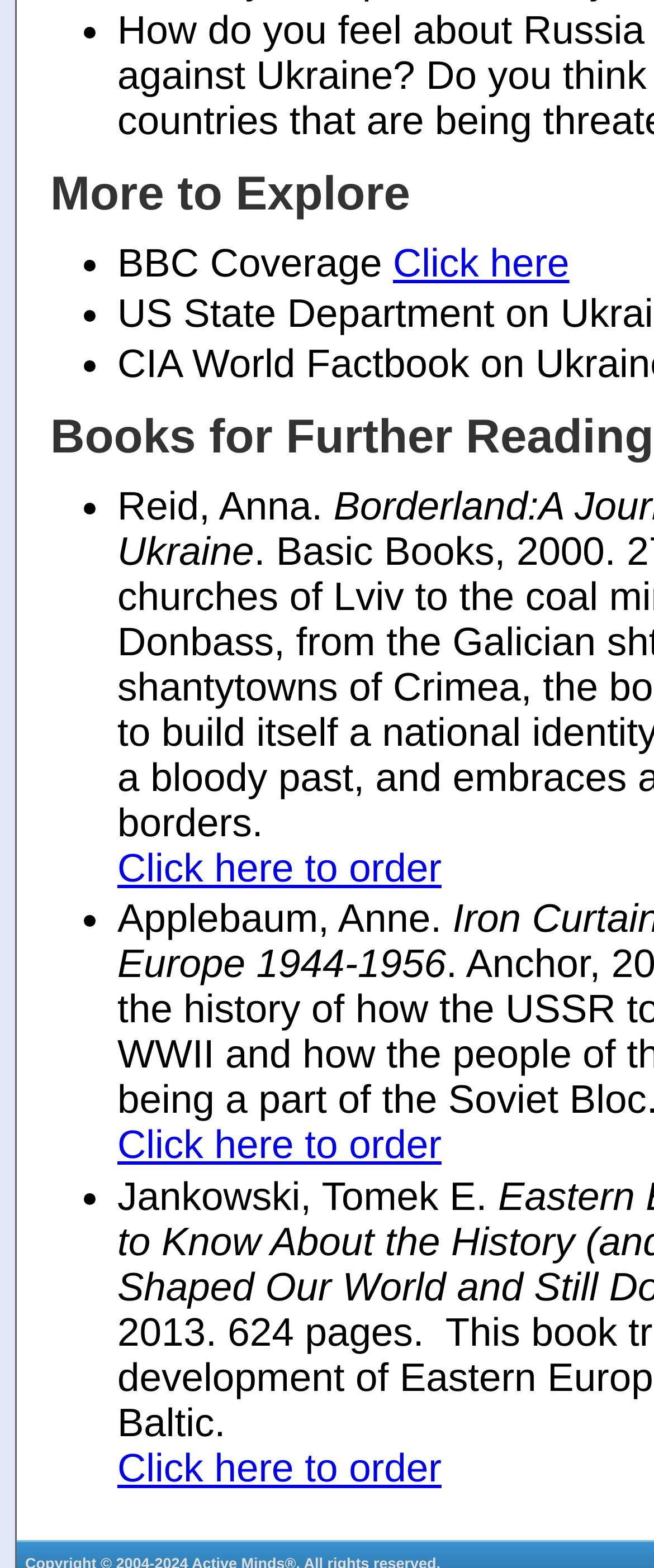Locate the bounding box of the user interface element based on this description: "Click here".

[0.601, 0.155, 0.871, 0.183]